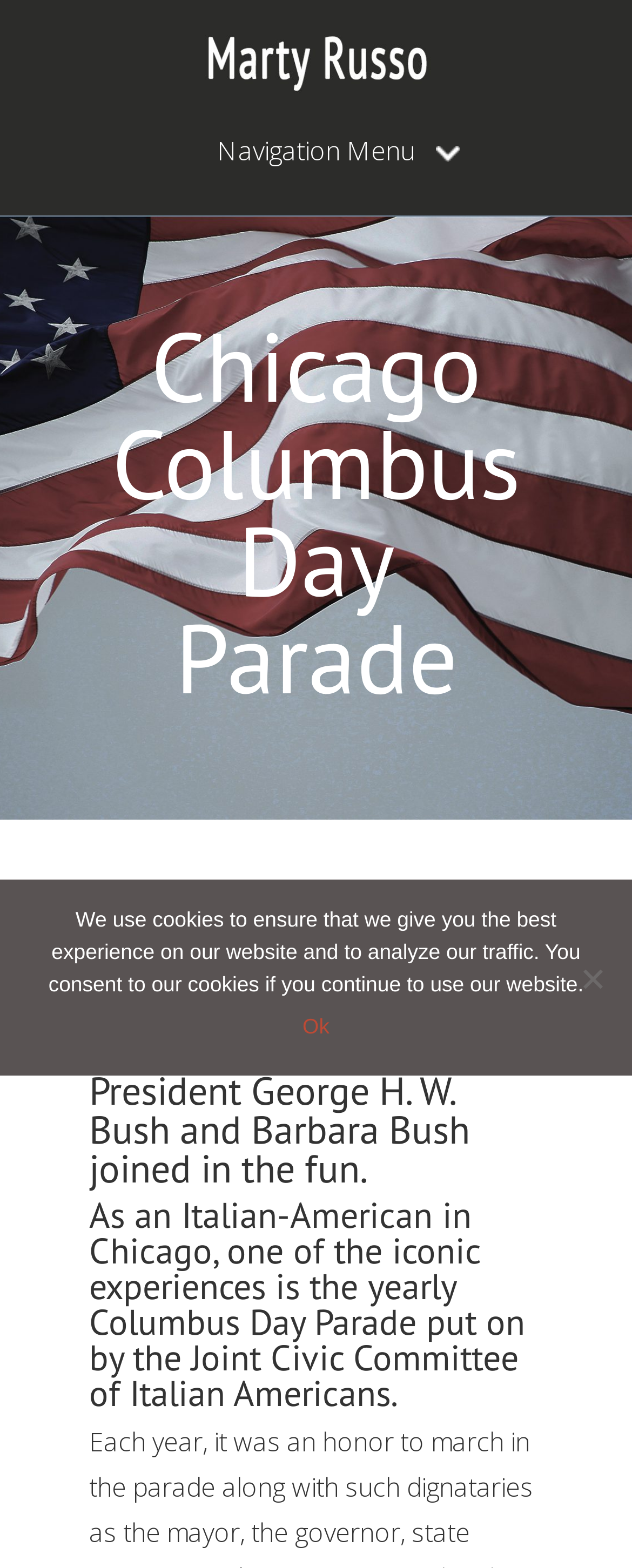Please provide the bounding box coordinates for the UI element as described: "Navigation MenuMenuWelcome Bio". The coordinates must be four floats between 0 and 1, represented as [left, top, right, bottom].

[0.313, 0.088, 0.687, 0.104]